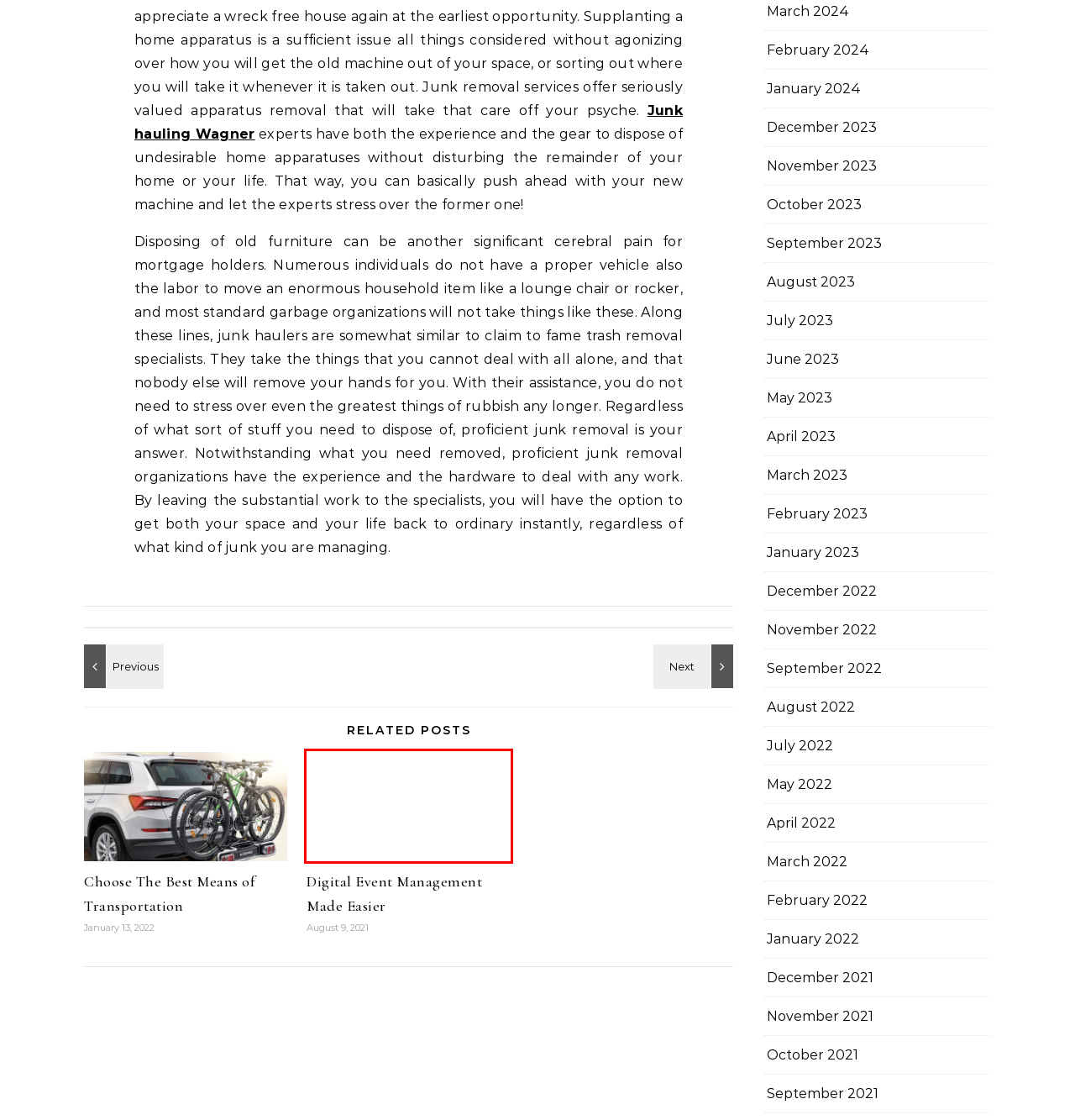You are presented with a screenshot of a webpage containing a red bounding box around a particular UI element. Select the best webpage description that matches the new webpage after clicking the element within the bounding box. Here are the candidates:
A. October 2023 – Welfare Department
B. December 2022 – Welfare Department
C. September 2023 – Welfare Department
D. Digital Event Management Made Easier – Welfare Department
E. November 2023 – Welfare Department
F. September 2021 – Welfare Department
G. March 2023 – Welfare Department
H. June 2023 – Welfare Department

D